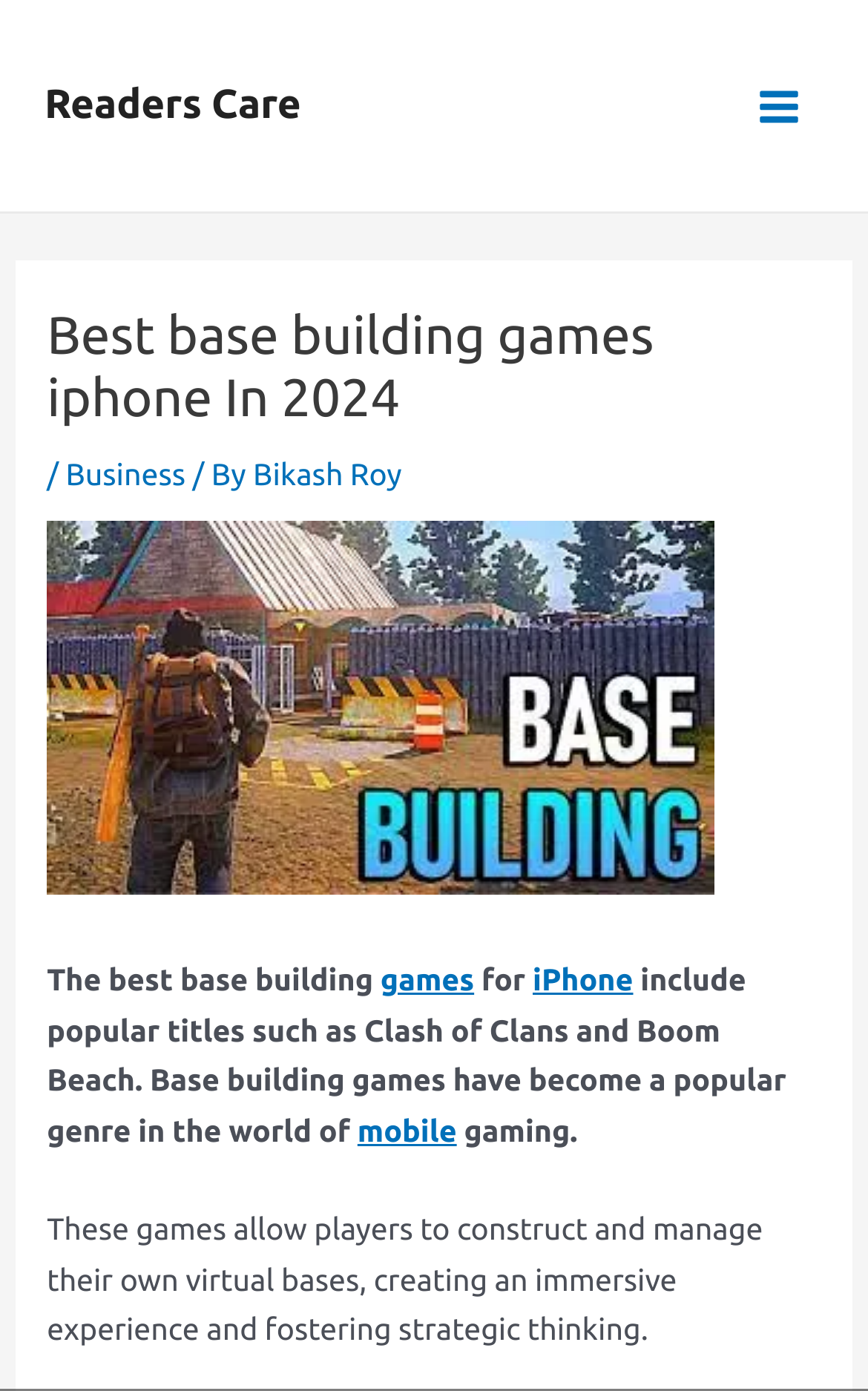Extract the bounding box coordinates for the UI element described by the text: "Bikash Roy". The coordinates should be in the form of [left, top, right, bottom] with values between 0 and 1.

[0.291, 0.328, 0.463, 0.354]